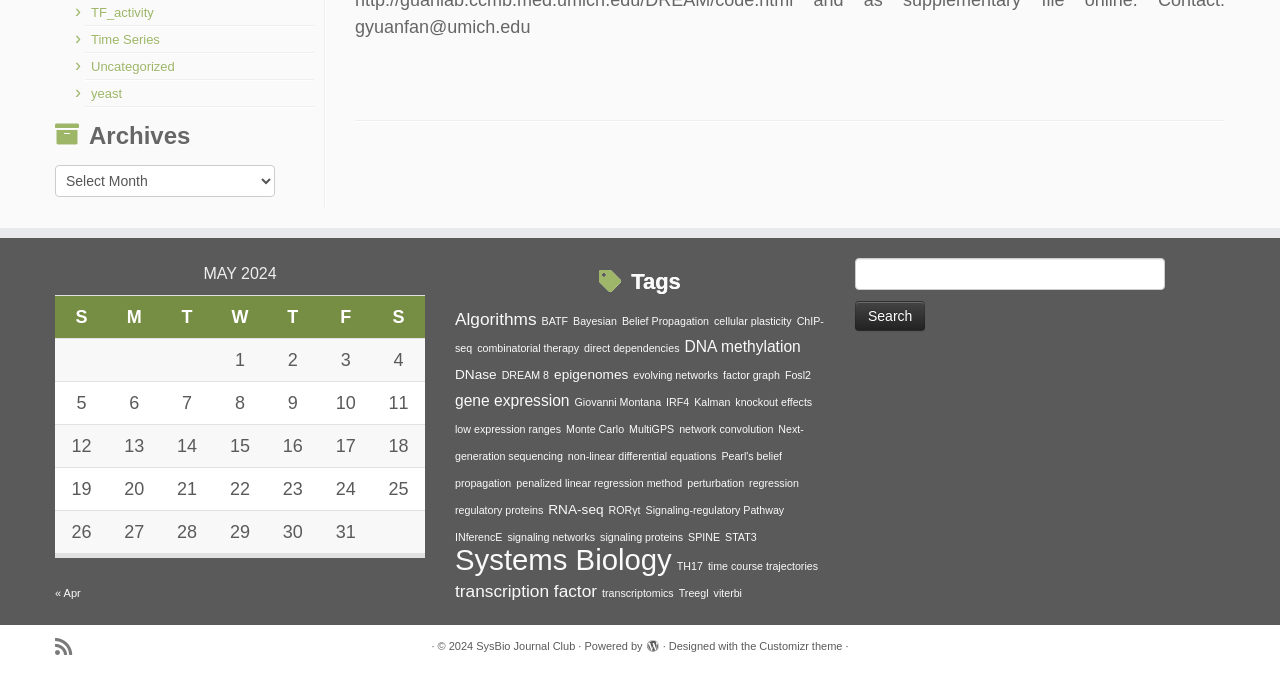Given the description "News, Events & Stories", provide the bounding box coordinates of the corresponding UI element.

None